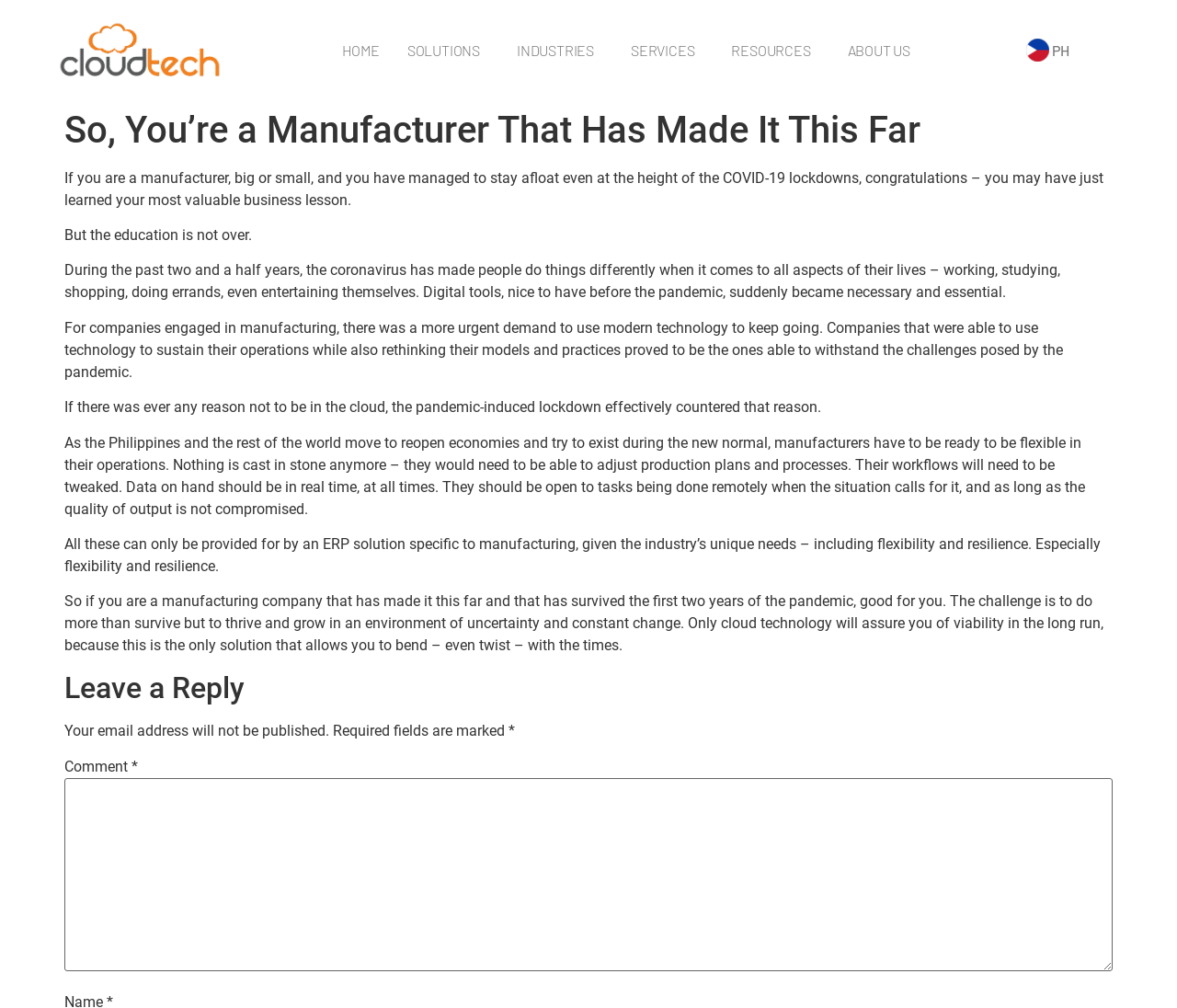What is the logo of the company?
Please provide a comprehensive answer based on the information in the image.

By analyzing the image element, I found that the logo of the company is 'Web Squadron Logo' with a bounding box coordinate of [0.872, 0.039, 0.892, 0.061], indicating its position on the top-right corner of the webpage.